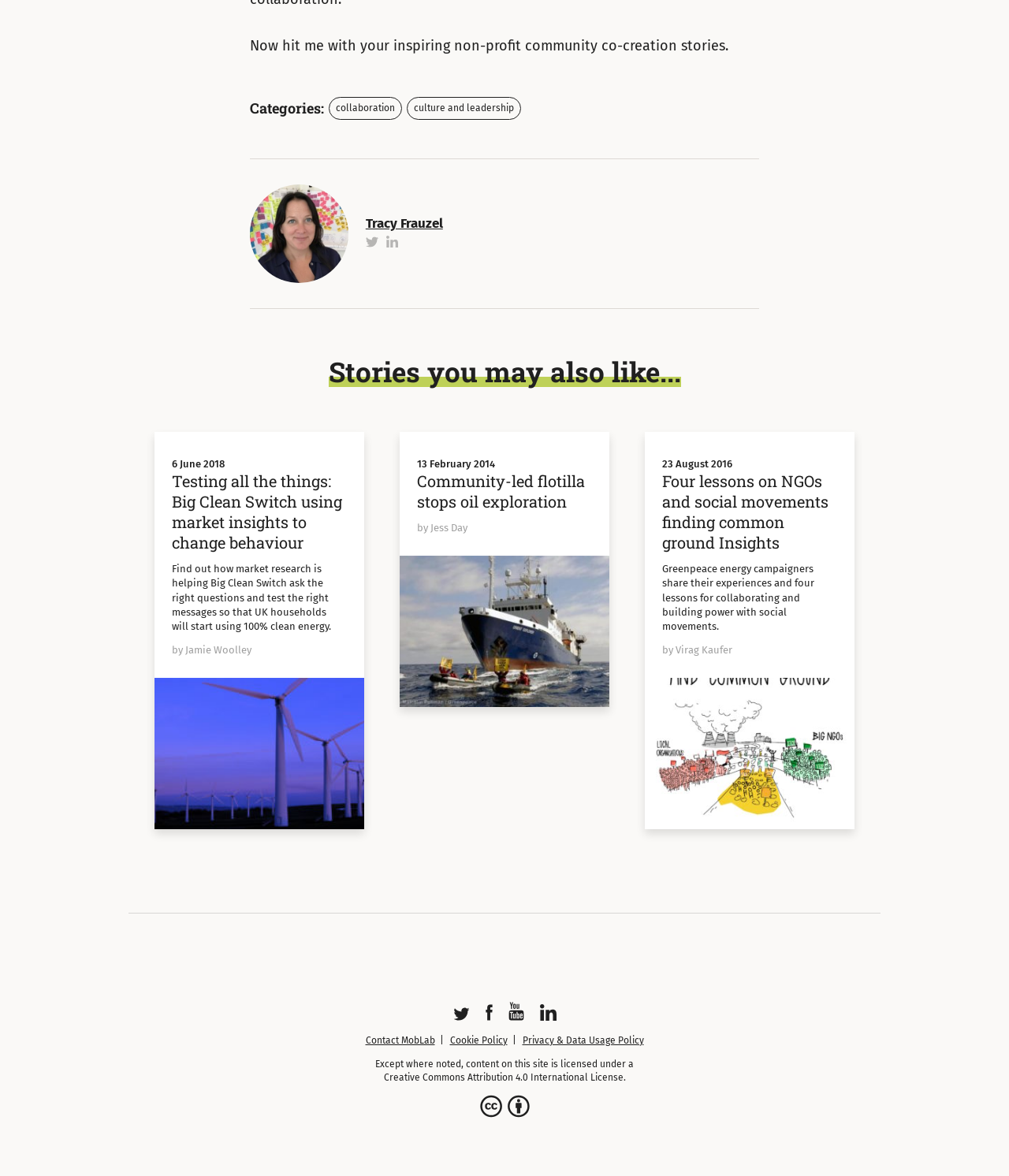What is the title of the first story on this webpage?
Answer briefly with a single word or phrase based on the image.

Testing all the things: Big Clean Switch using market insights to change behaviour